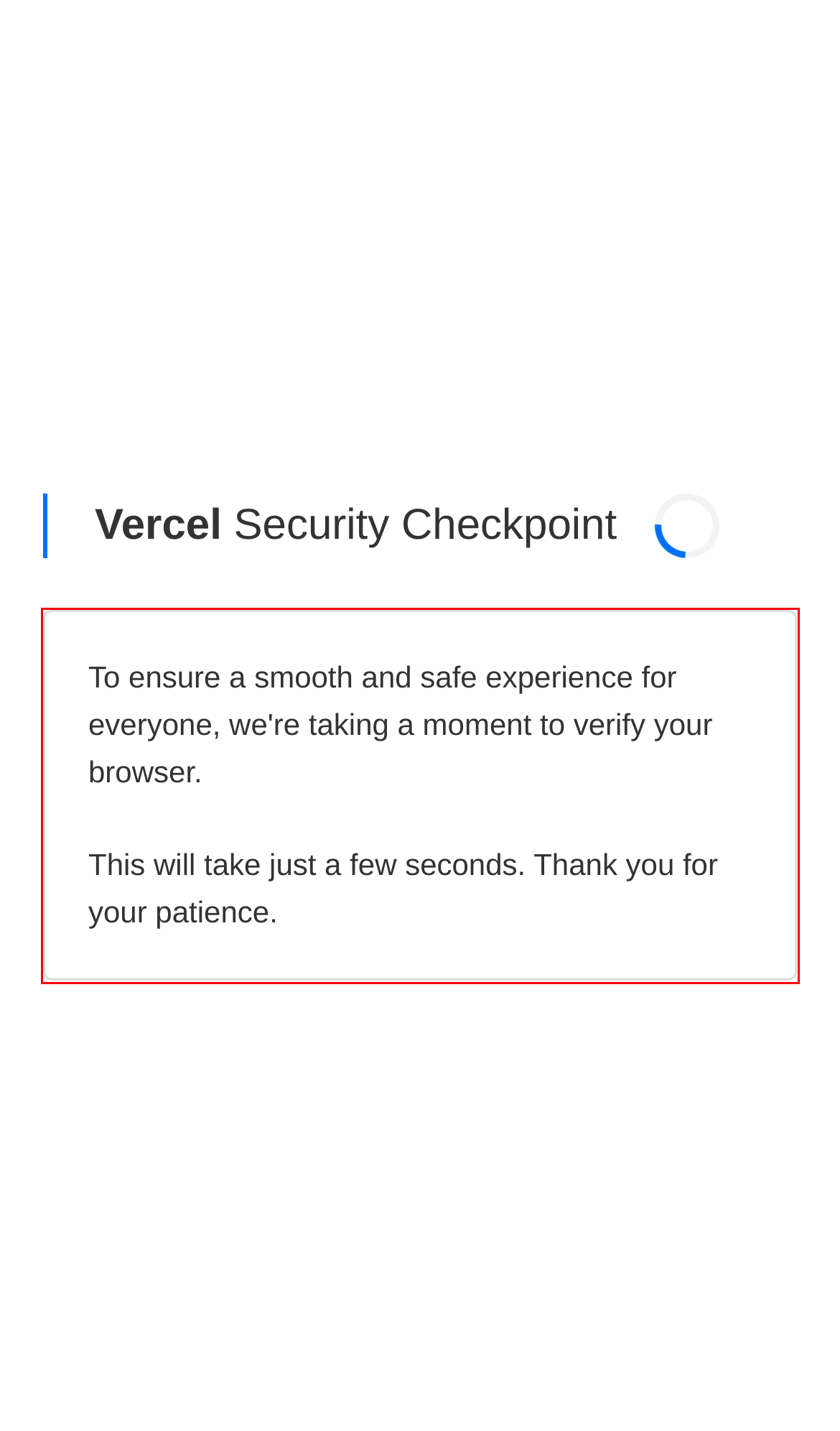Examine the webpage screenshot and use OCR to recognize and output the text within the red bounding box.

To ensure a smooth and safe experience for everyone, we're taking a moment to verify your browser. This will take just a few seconds. Thank you for your patience.